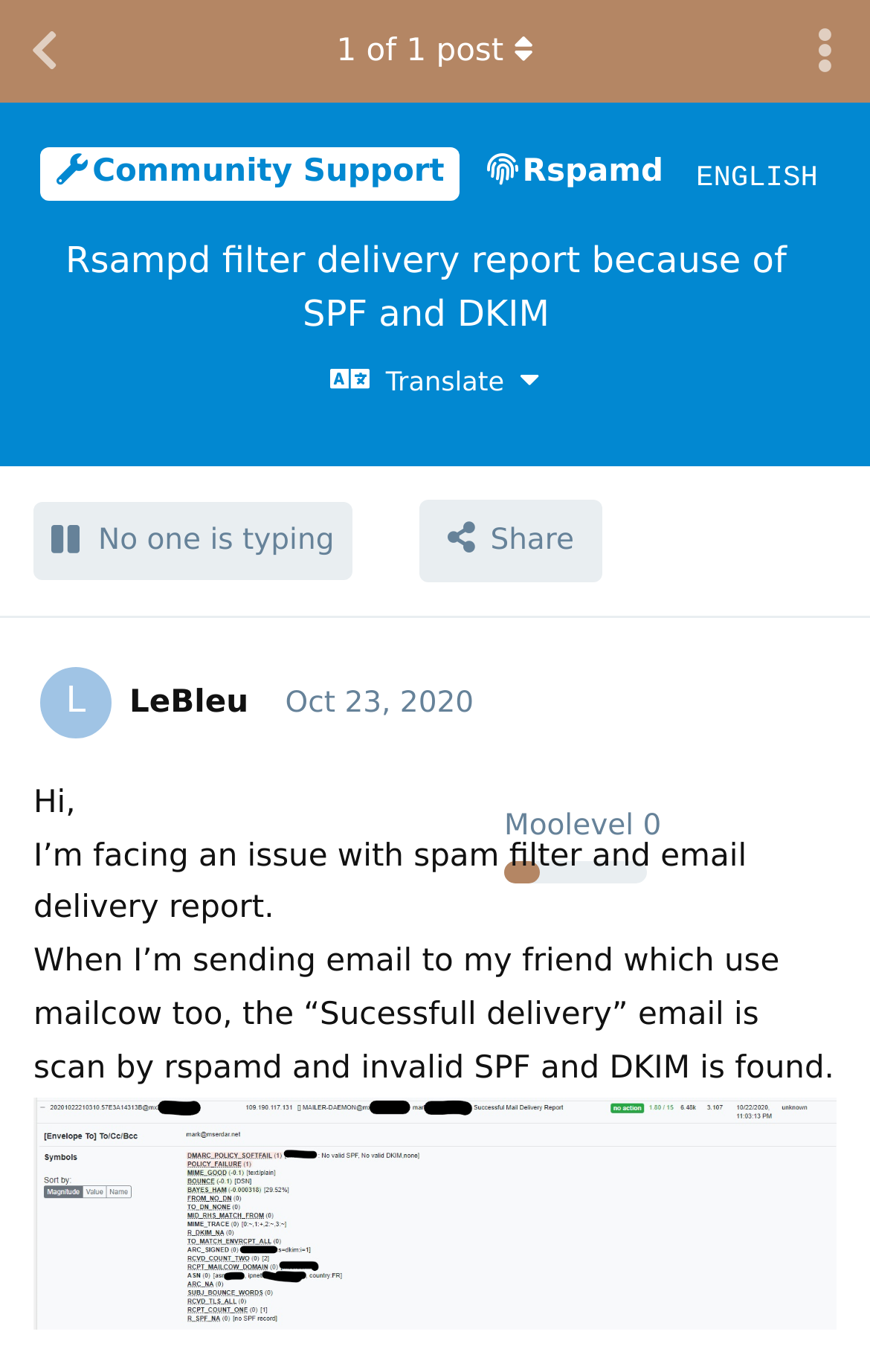Using the description: "Oct 23, 2020", determine the UI element's bounding box coordinates. Ensure the coordinates are in the format of four float numbers between 0 and 1, i.e., [left, top, right, bottom].

[0.328, 0.5, 0.545, 0.525]